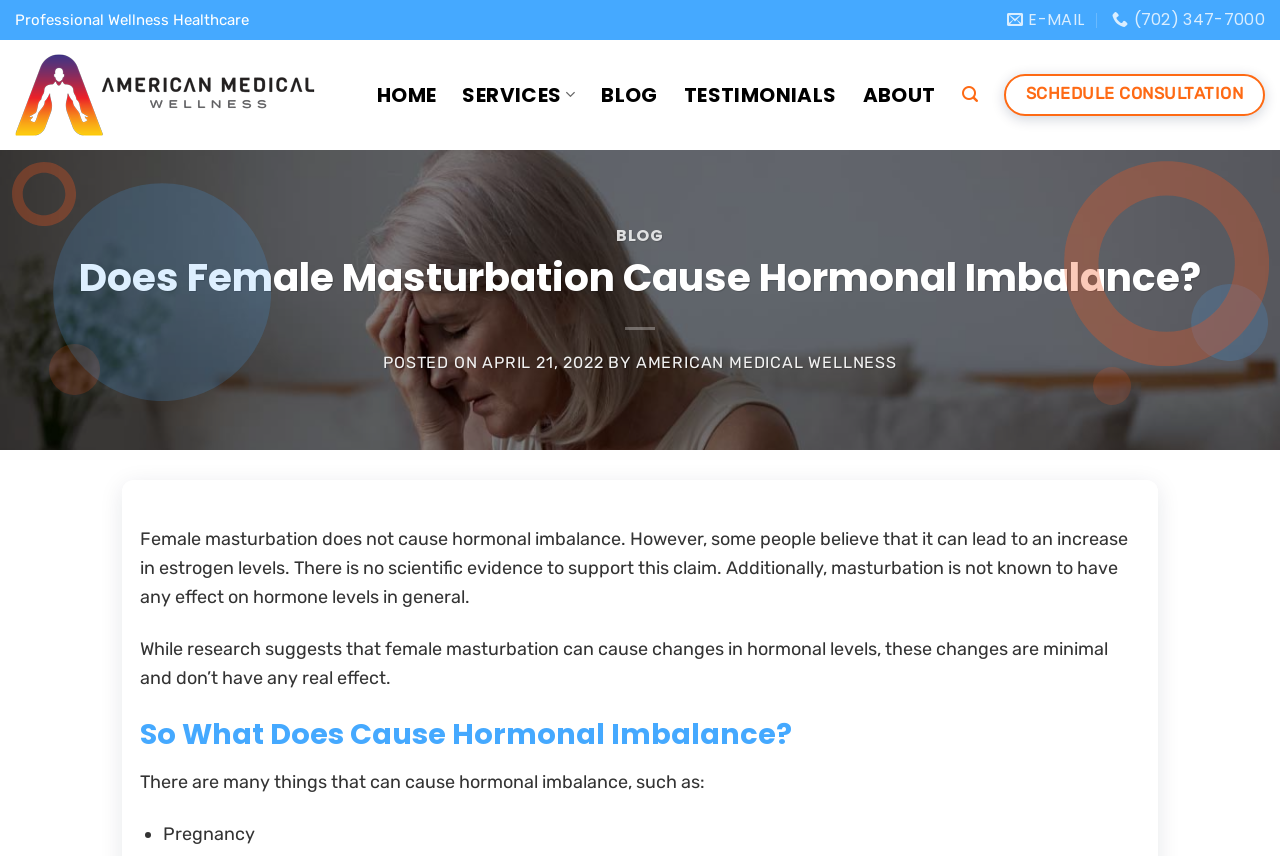What is the topic of the blog post?
From the image, respond with a single word or phrase.

Female Masturbation and Hormonal Imbalance